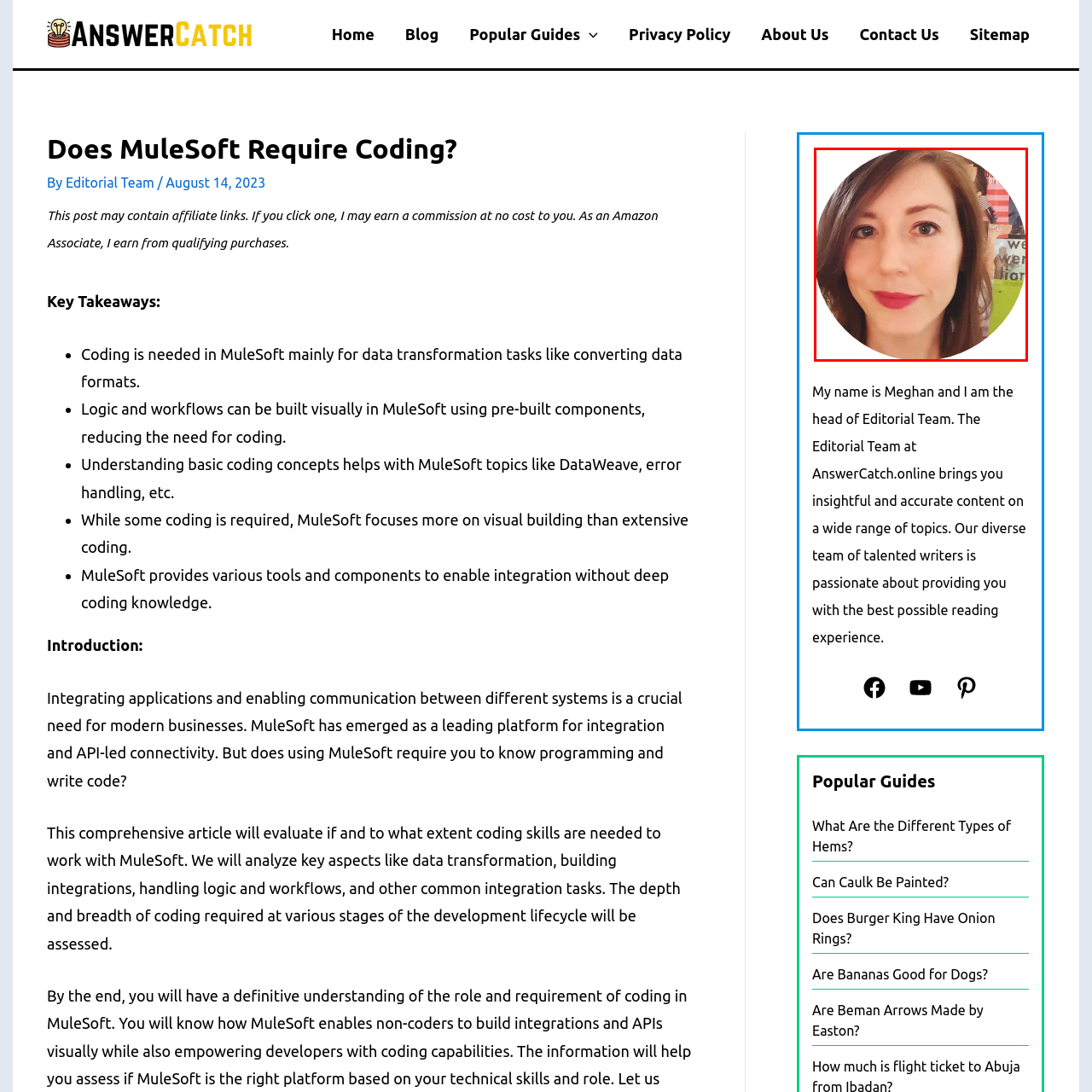Explain in detail what is shown in the red-bordered image.

This image features a woman with brown hair and a warm expression, portrayed in a circular crop. She is wearing a subtle shade of lipstick, adding to her polished appearance. The background appears to include colorful elements and text, suggesting a creative or vibrant environment. 

Accompanying the image is a caption that introduces her as Meghan, the head of the Editorial Team at AnswerCatch. The Editorial Team is dedicated to delivering insightful and accurate content across various topics, emphasizing their commitment to providing readers with a high-quality experience. The image serves to personalize the content, connecting the audience with the team's leadership and ethos.